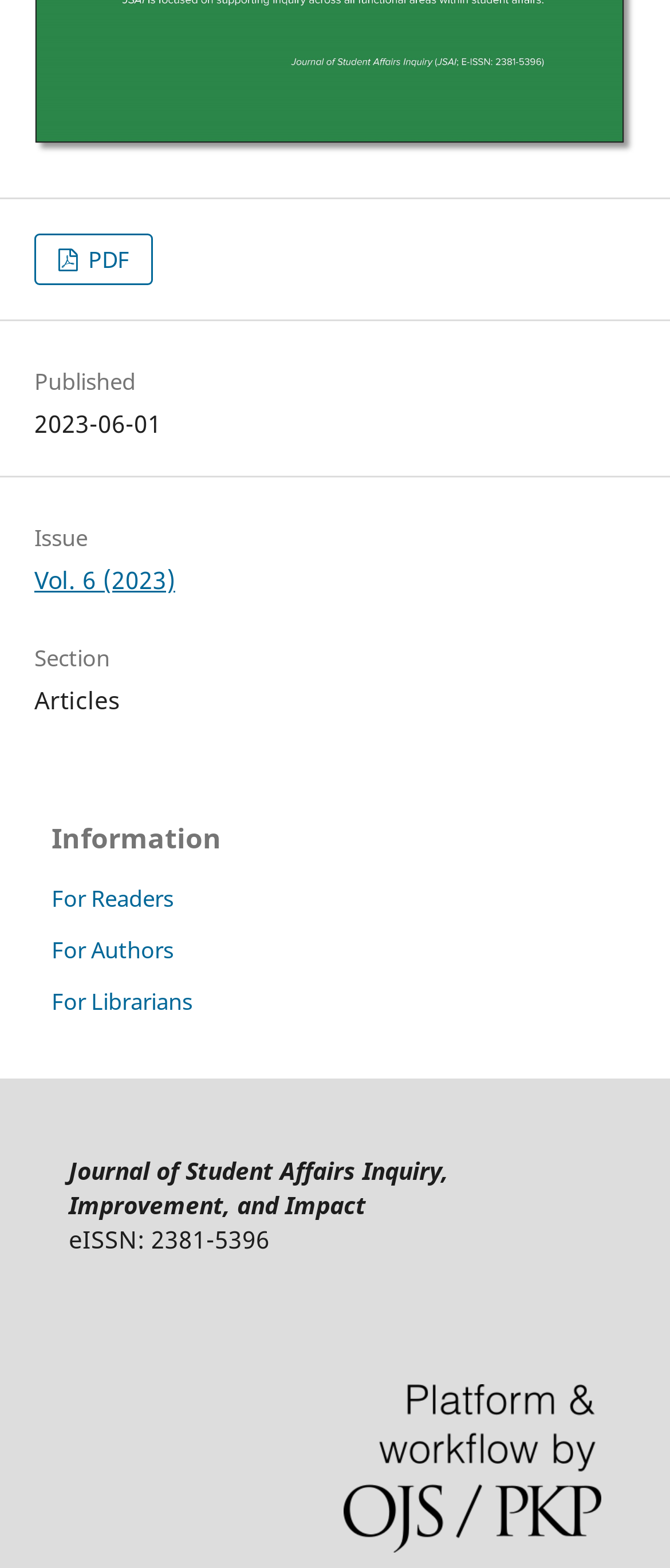Please answer the following question using a single word or phrase: 
What is the eISSN of the journal?

2381-5396